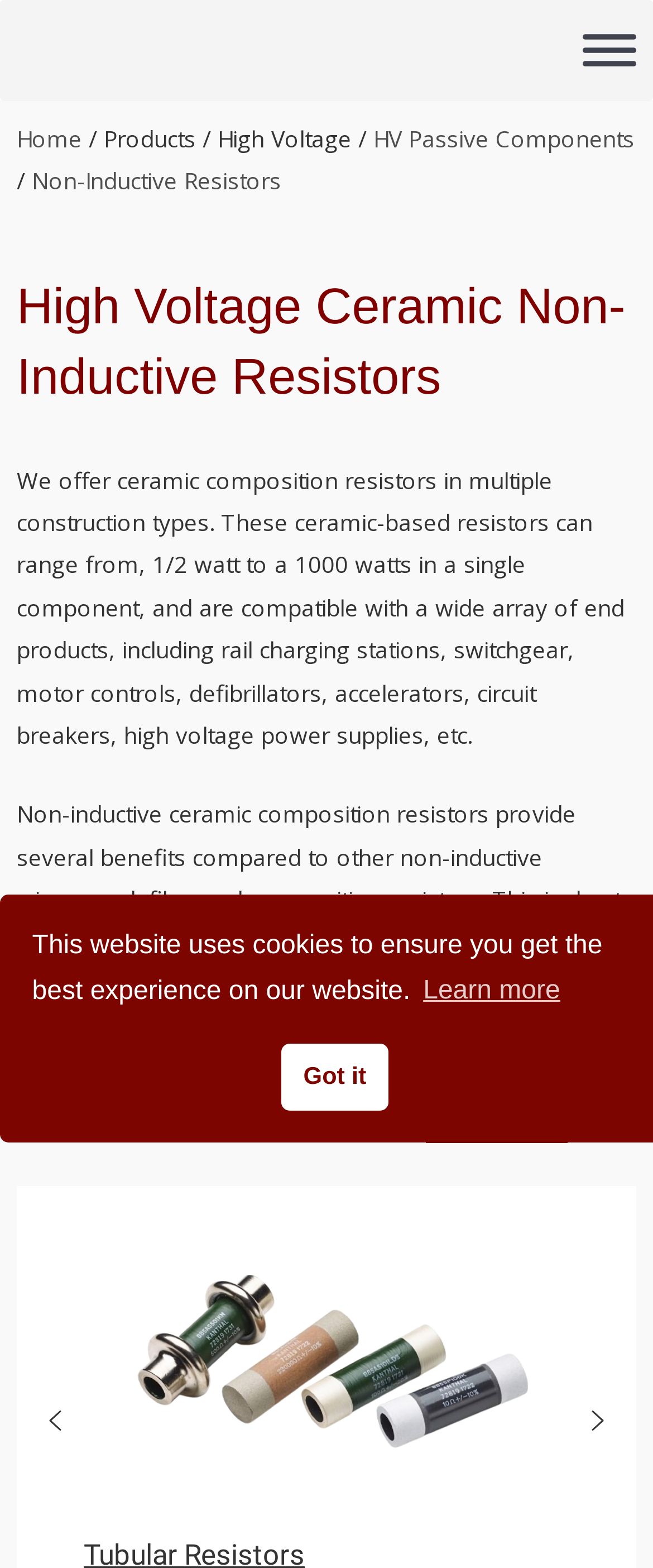Determine the bounding box coordinates of the area to click in order to meet this instruction: "Go to Home page".

[0.026, 0.078, 0.126, 0.098]